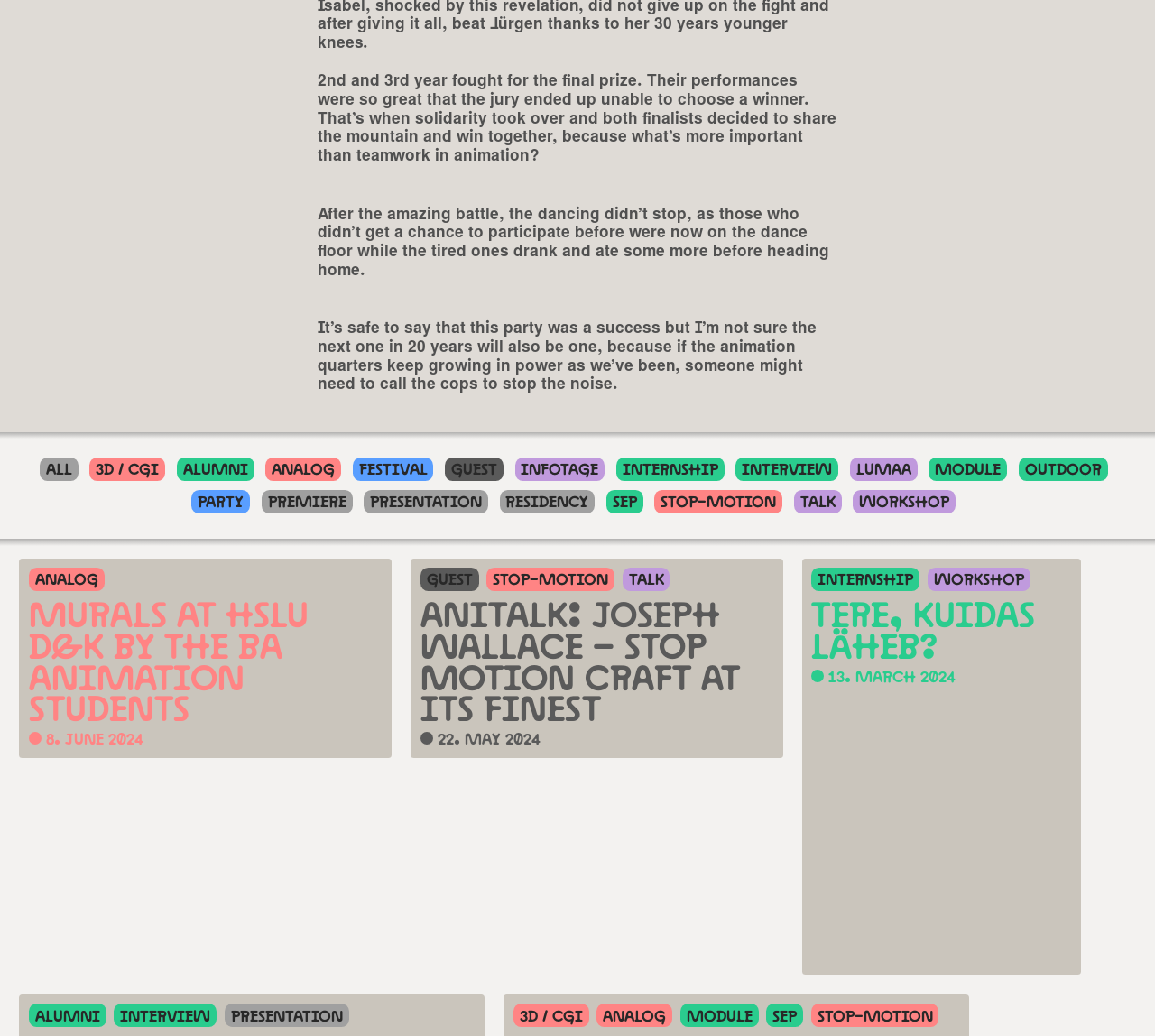Locate the bounding box coordinates of the clickable area to execute the instruction: "Order 'In and Around Old Defiance' by Louis A. Simonis". Provide the coordinates as four float numbers between 0 and 1, represented as [left, top, right, bottom].

None